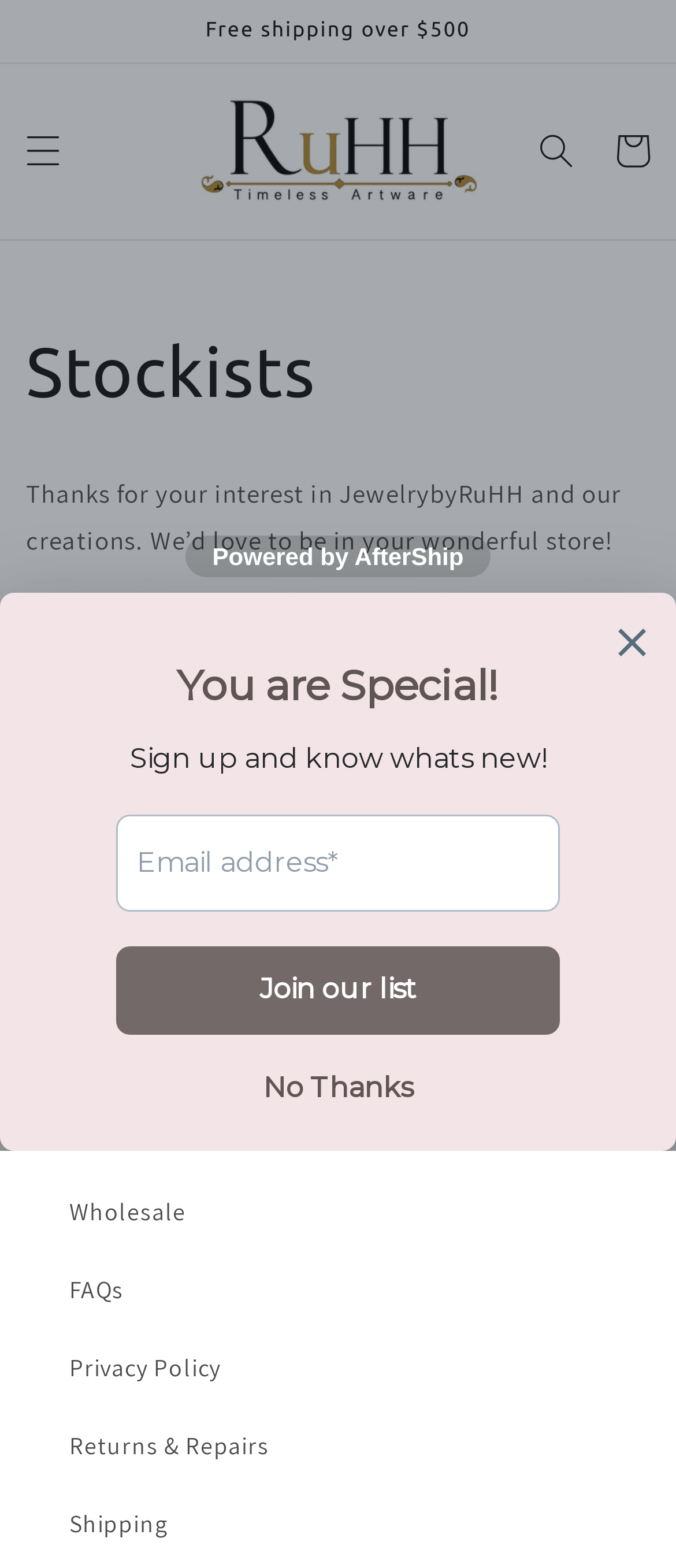Give a detailed overview of the webpage's appearance and contents.

The webpage is about JewelrybyRuHH, a store that sells jewelry and other creations. At the top of the page, there is an announcement section that spans the entire width, with a message "Free shipping over $500" in the middle. Below this section, there is a menu button on the left and a search button on the right. In the center, there is a link to the store's homepage, accompanied by an image of the store's logo.

The main content of the page is divided into two sections. The top section has a heading "Stockists" and a brief introduction to the store, expressing gratitude for the visitor's interest and inviting them to reach out with questions or thoughts. The introduction is followed by the store's contact email address.

Below the introduction, there is a section with a heading "Help" that provides links to various resources, including search, wholesale information, FAQs, privacy policy, returns and repairs, and shipping details. These links are arranged vertically, one below the other.

At the very bottom of the page, there is an iframe that takes up the entire width, which appears to be a marketing popup bar.